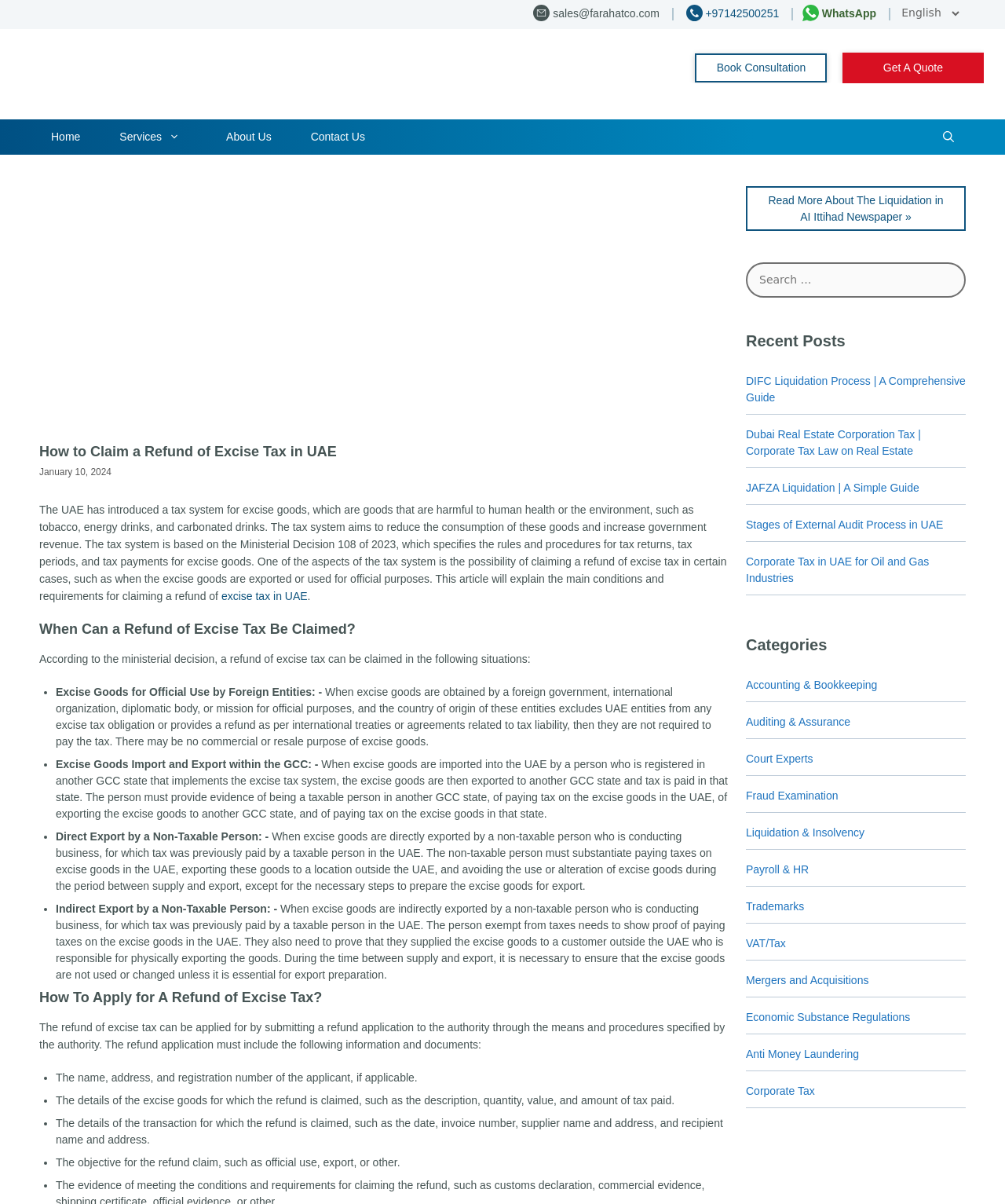How many services are listed under 'Audit & Assurance'?
Using the visual information, respond with a single word or phrase.

7